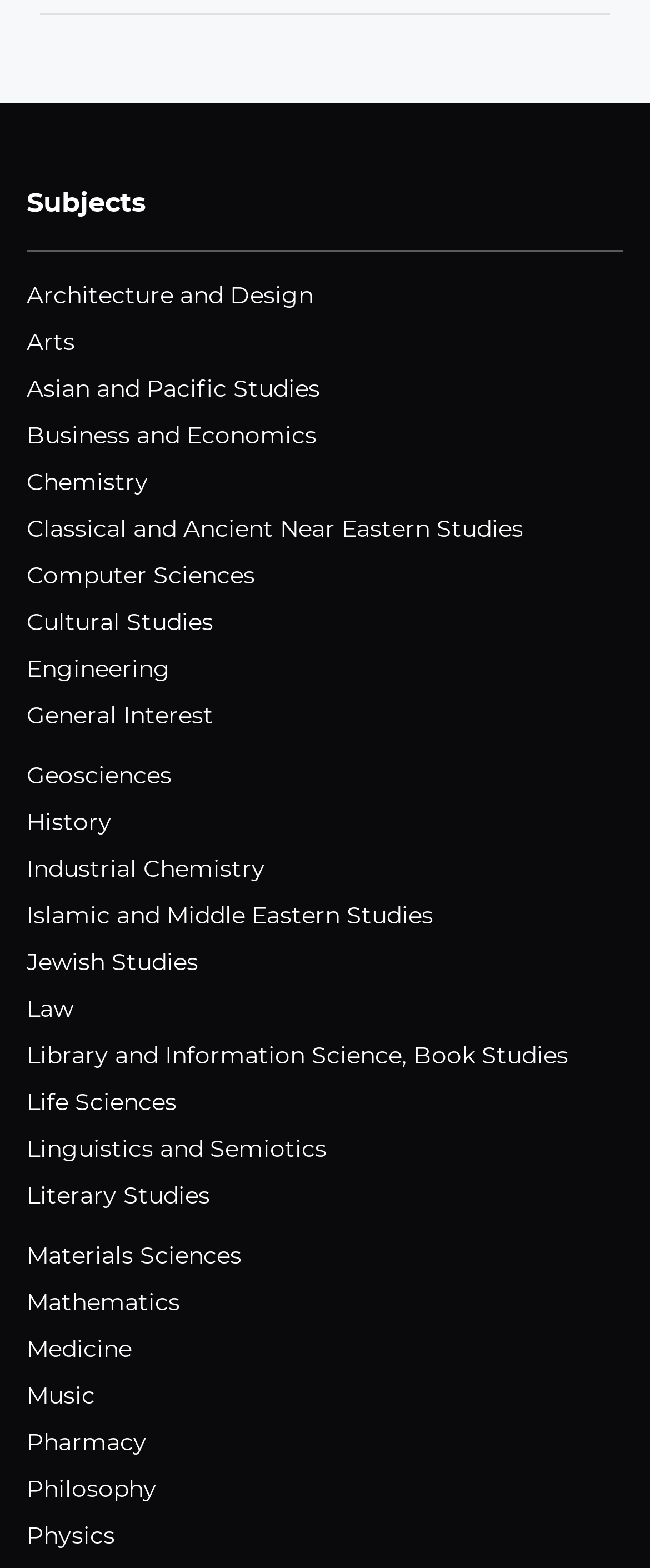Identify the bounding box coordinates of the clickable region to carry out the given instruction: "Browse subjects in Architecture and Design".

[0.041, 0.179, 0.482, 0.202]